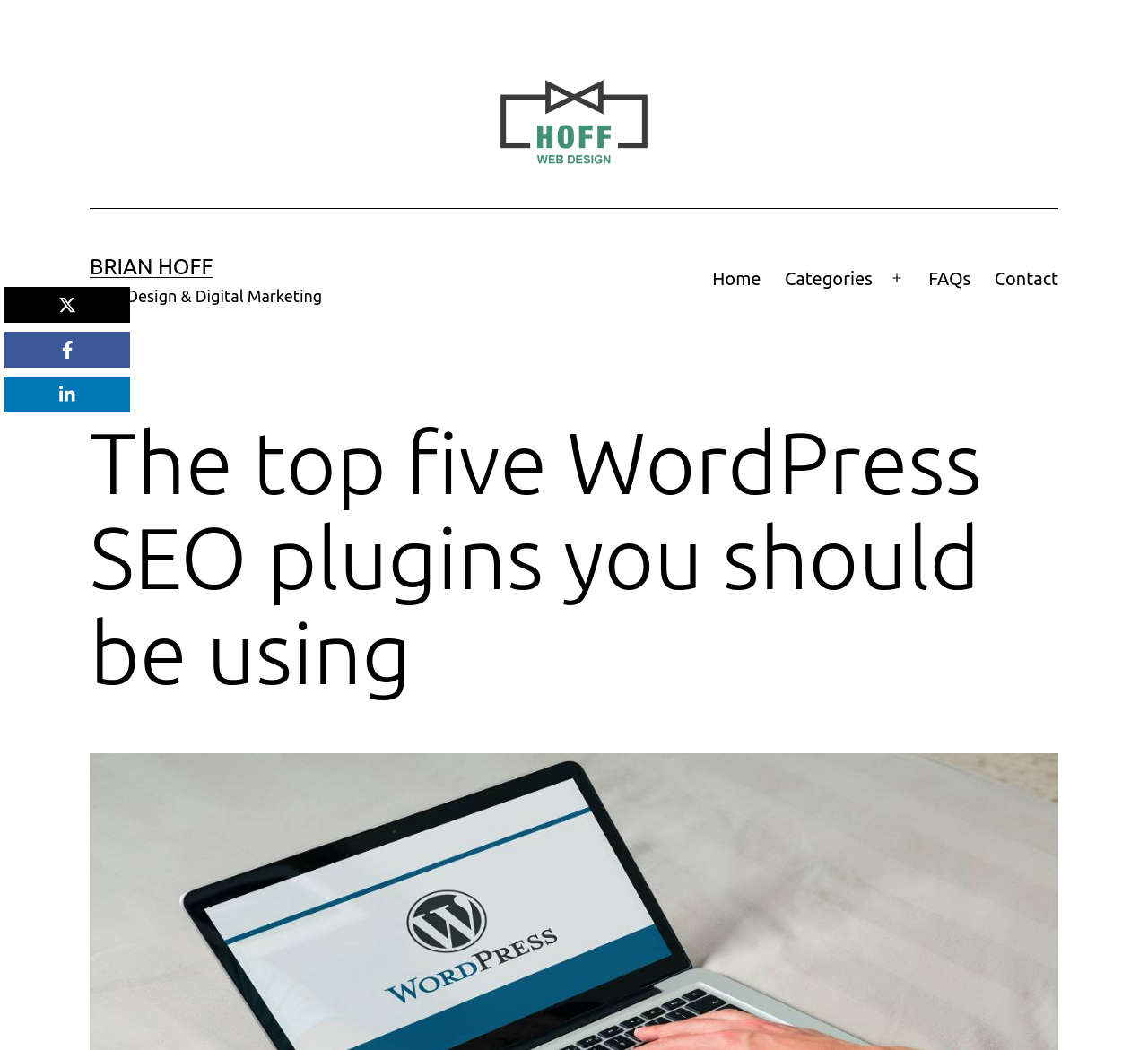Based on the element description Brian Hoff, identify the bounding box coordinates for the UI element. The coordinates should be in the format (top-left x, top-left y, bottom-right x, bottom-right y) and within the 0 to 1 range.

[0.078, 0.243, 0.185, 0.266]